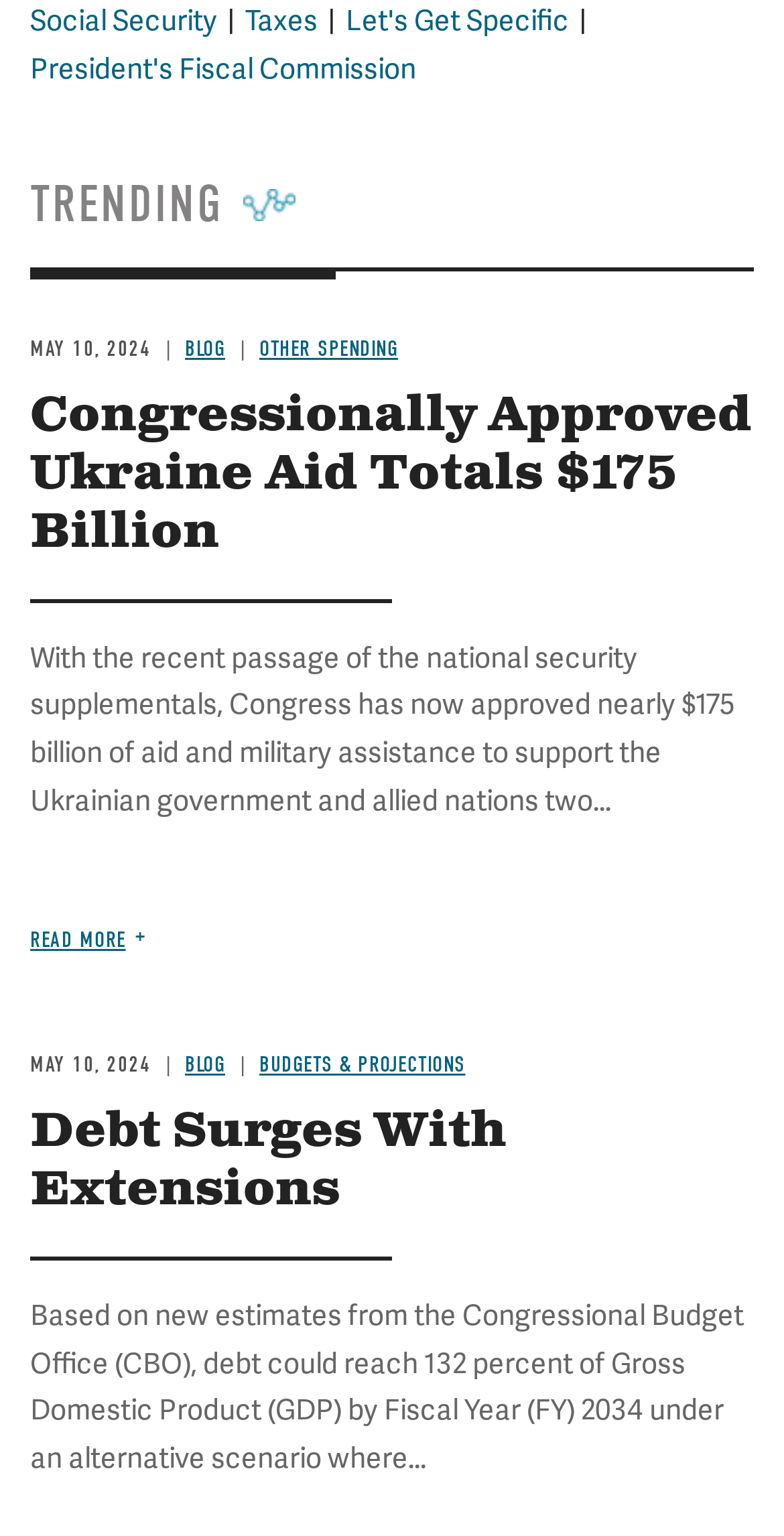Please determine the bounding box of the UI element that matches this description: Blog. The coordinates should be given as (top-left x, top-left y, bottom-right x, bottom-right y), with all values between 0 and 1.

[0.212, 0.684, 0.287, 0.701]